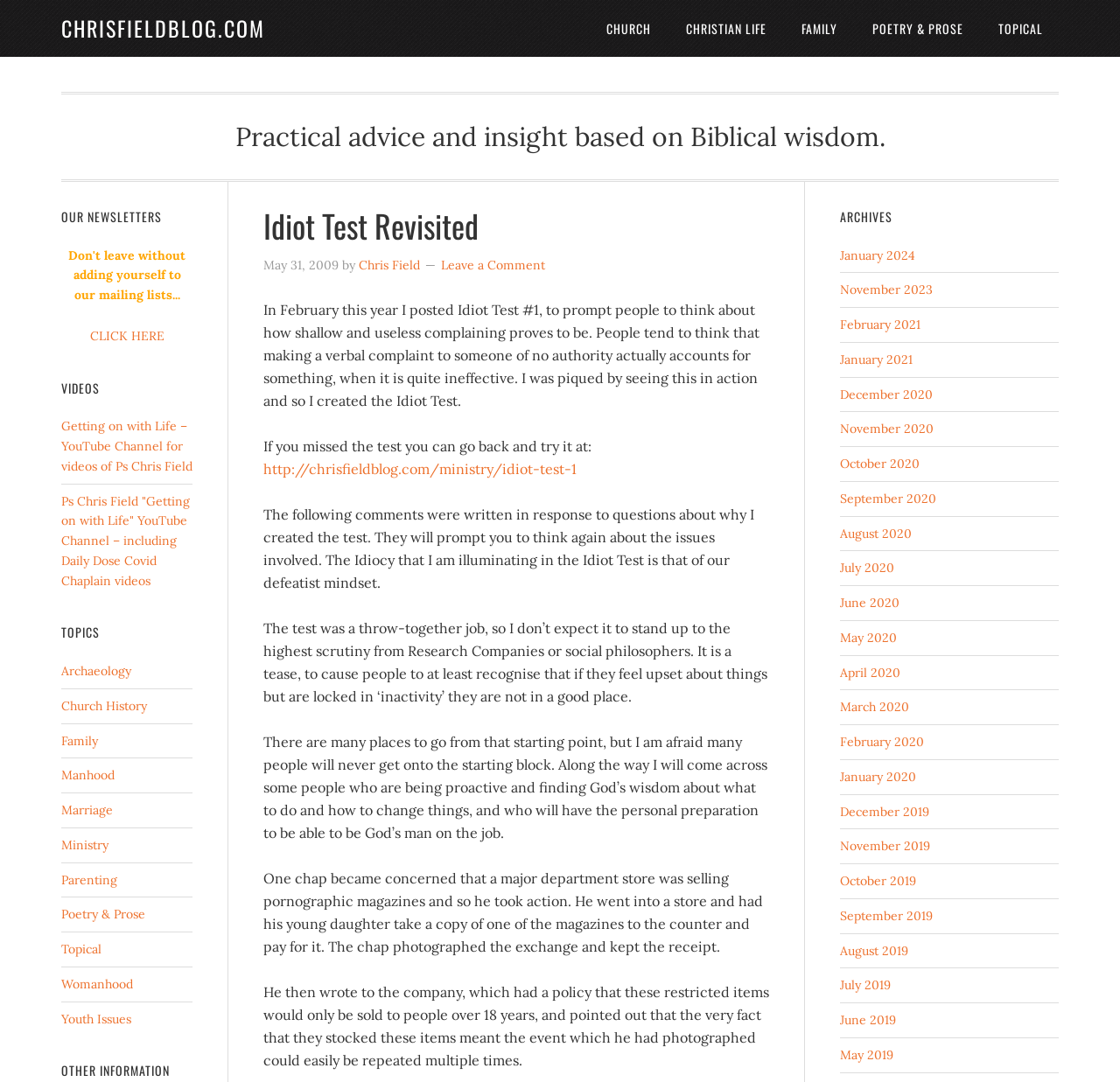Identify the bounding box coordinates of the clickable region required to complete the instruction: "Click the 'More Information' button". The coordinates should be given as four float numbers within the range of 0 and 1, i.e., [left, top, right, bottom].

None